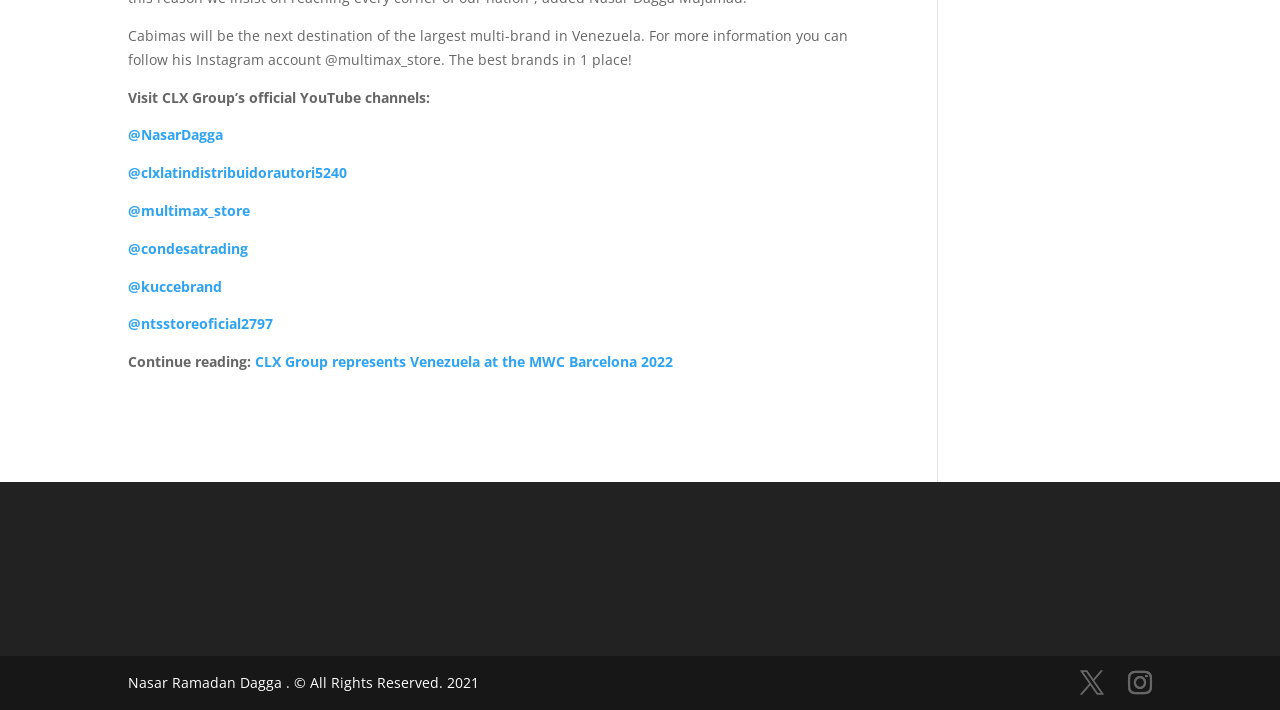Refer to the element description California Supply Chains Act and identify the corresponding bounding box in the screenshot. Format the coordinates as (top-left x, top-left y, bottom-right x, bottom-right y) with values in the range of 0 to 1.

None